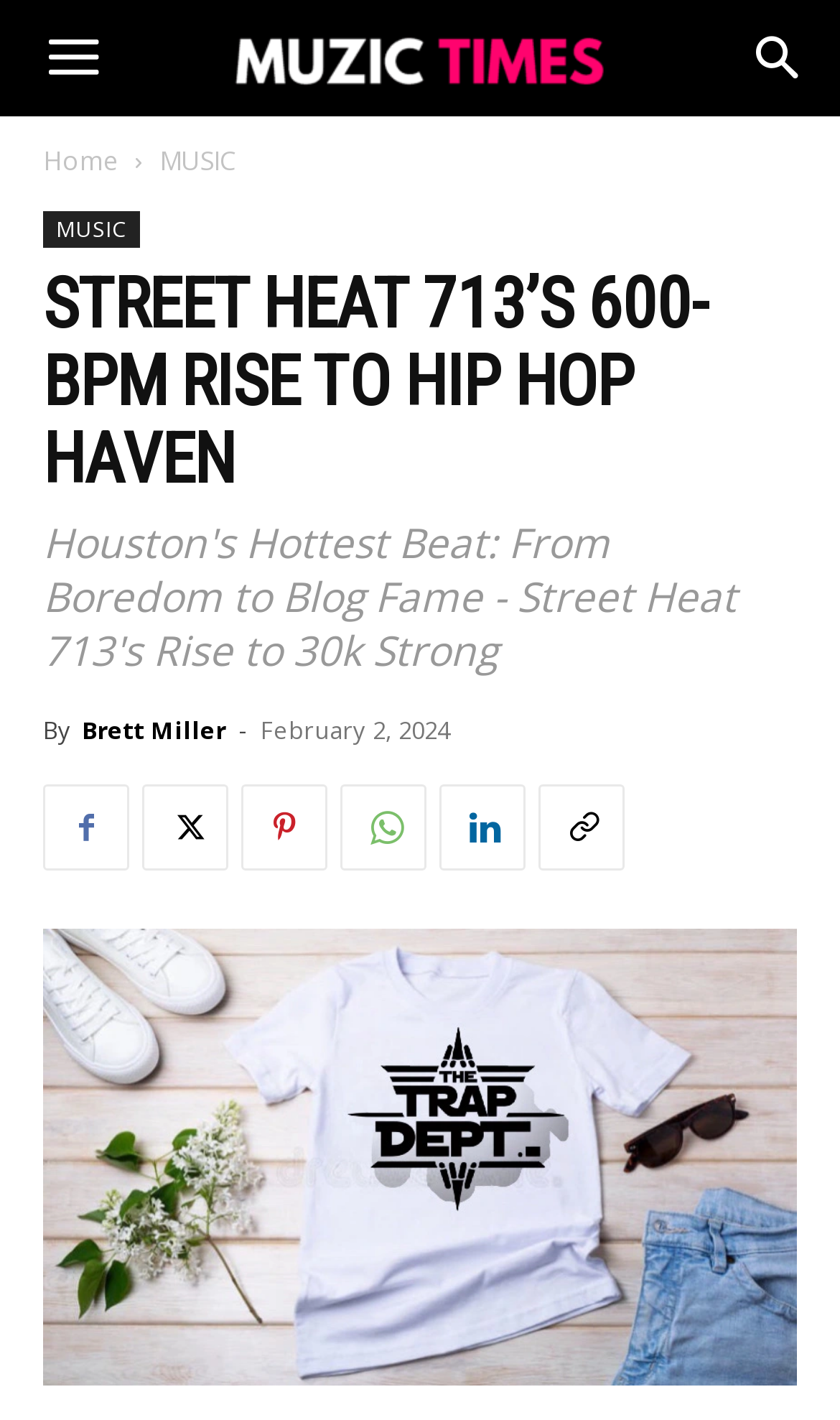What is the name of the website?
Carefully analyze the image and provide a detailed answer to the question.

The name of the website can be found in the image element with the text 'Muzic Times'.